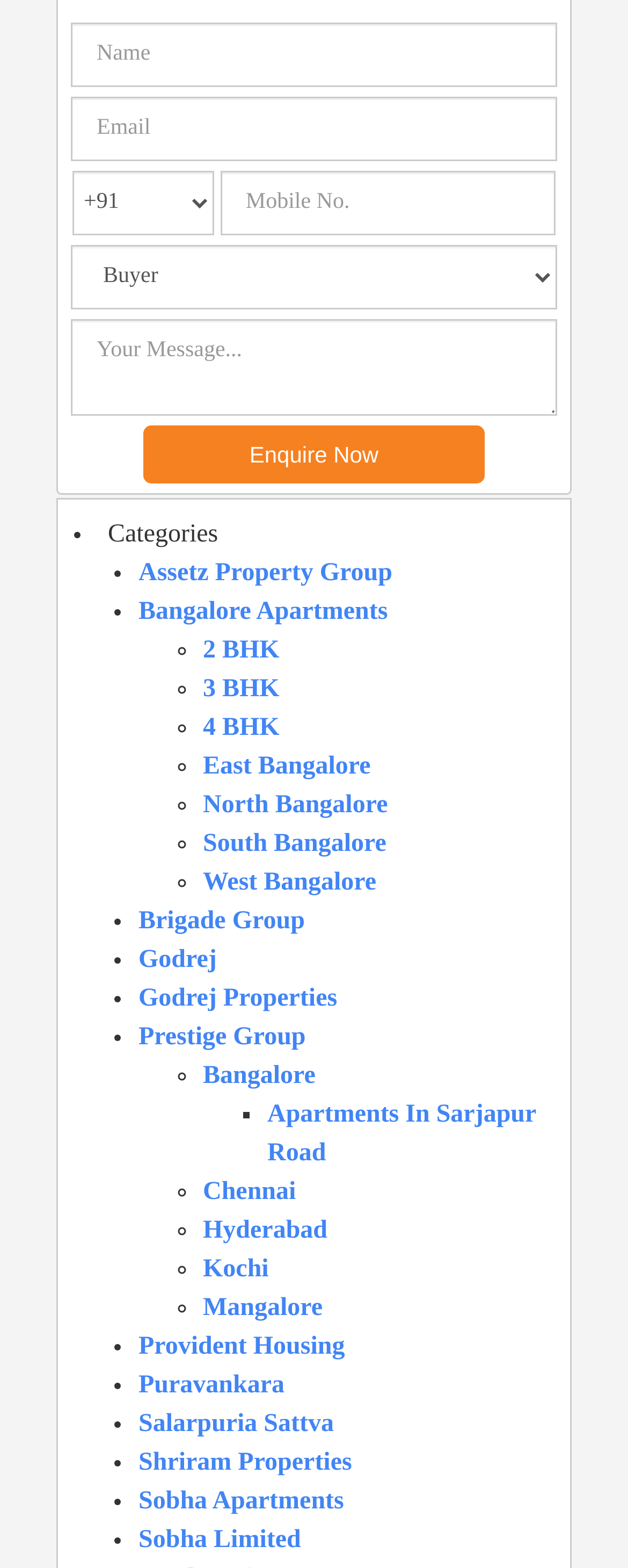Locate the bounding box coordinates of the element to click to perform the following action: 'Share on Facebook'. The coordinates should be given as four float values between 0 and 1, in the form of [left, top, right, bottom].

None